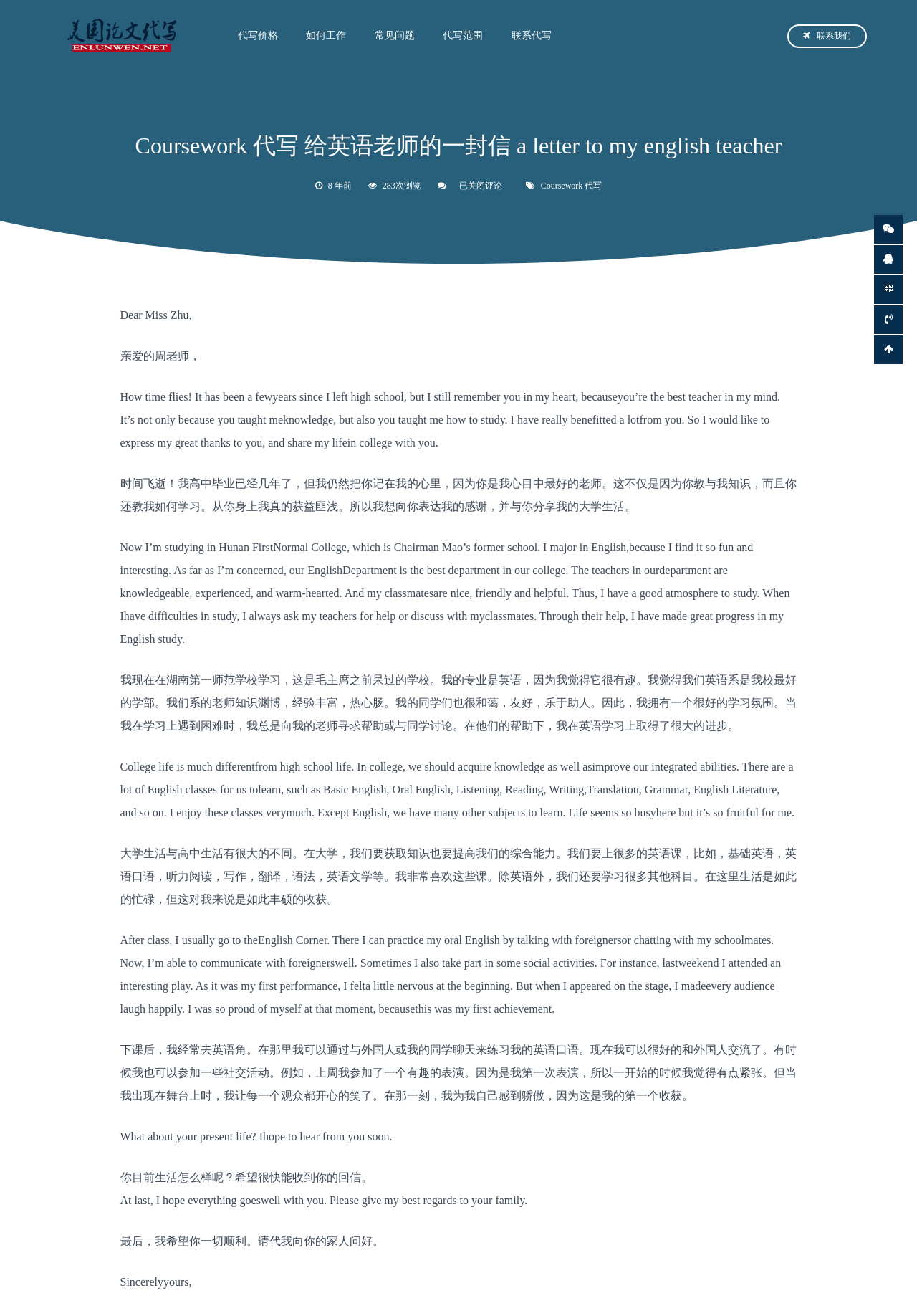Please indicate the bounding box coordinates for the clickable area to complete the following task: "Learn how to work with the coursework writing service". The coordinates should be specified as four float numbers between 0 and 1, i.e., [left, top, right, bottom].

[0.32, 0.014, 0.391, 0.041]